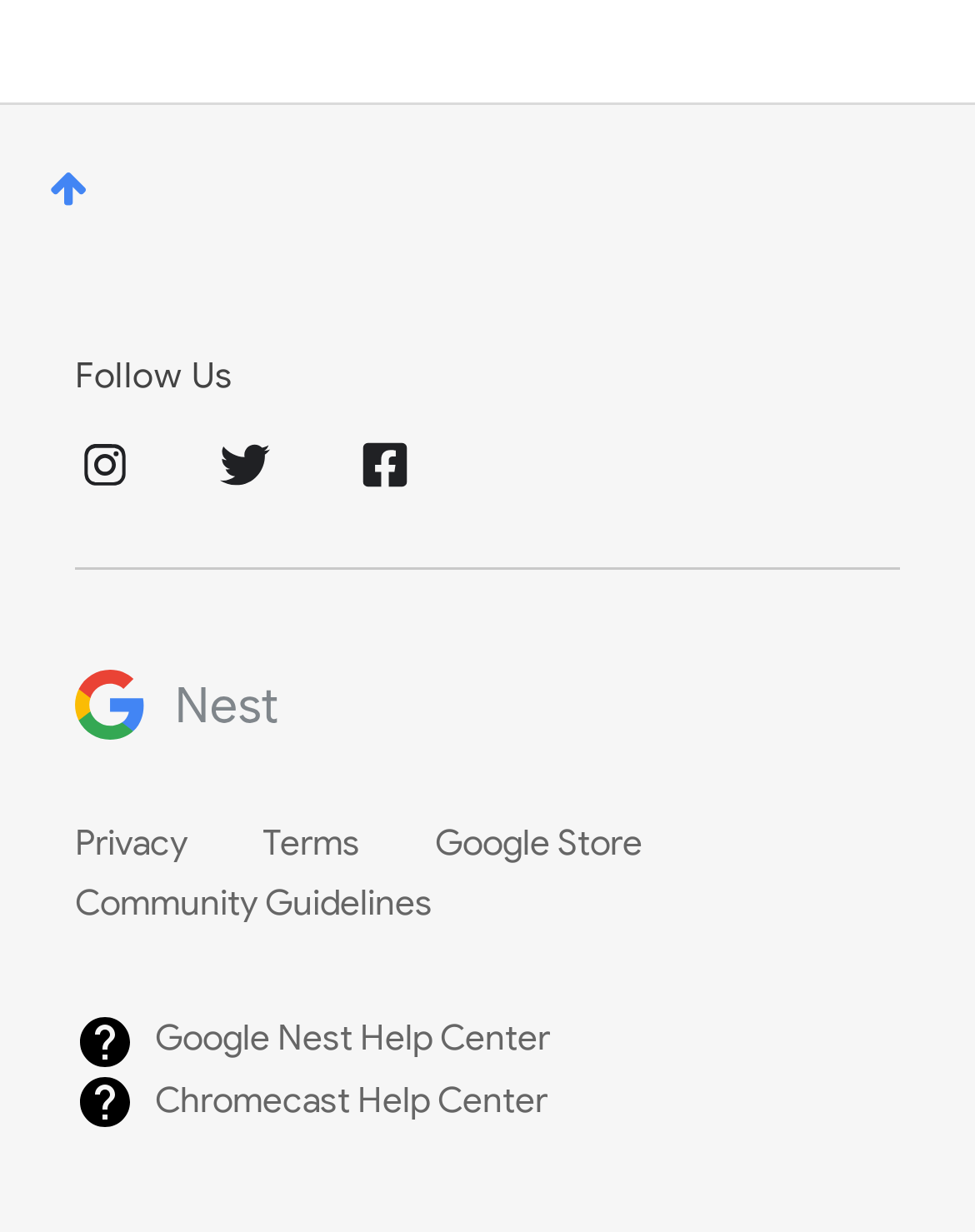Identify the bounding box coordinates of the area you need to click to perform the following instruction: "Visit Google Nest official website".

[0.077, 0.544, 0.846, 0.601]